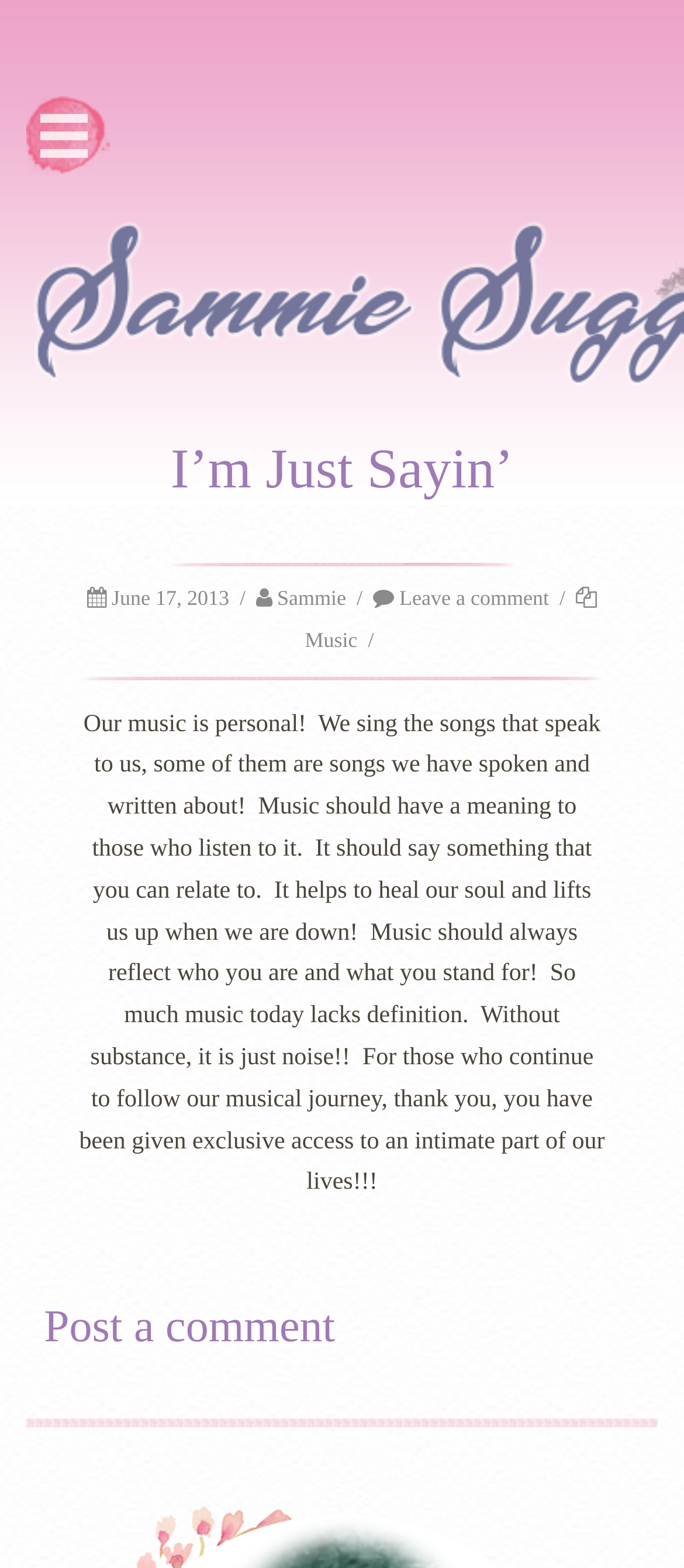Using the given description, provide the bounding box coordinates formatted as (top-left x, top-left y, bottom-right x, bottom-right y), with all values being floating point numbers between 0 and 1. Description: Leave a comment

[0.545, 0.374, 0.81, 0.39]